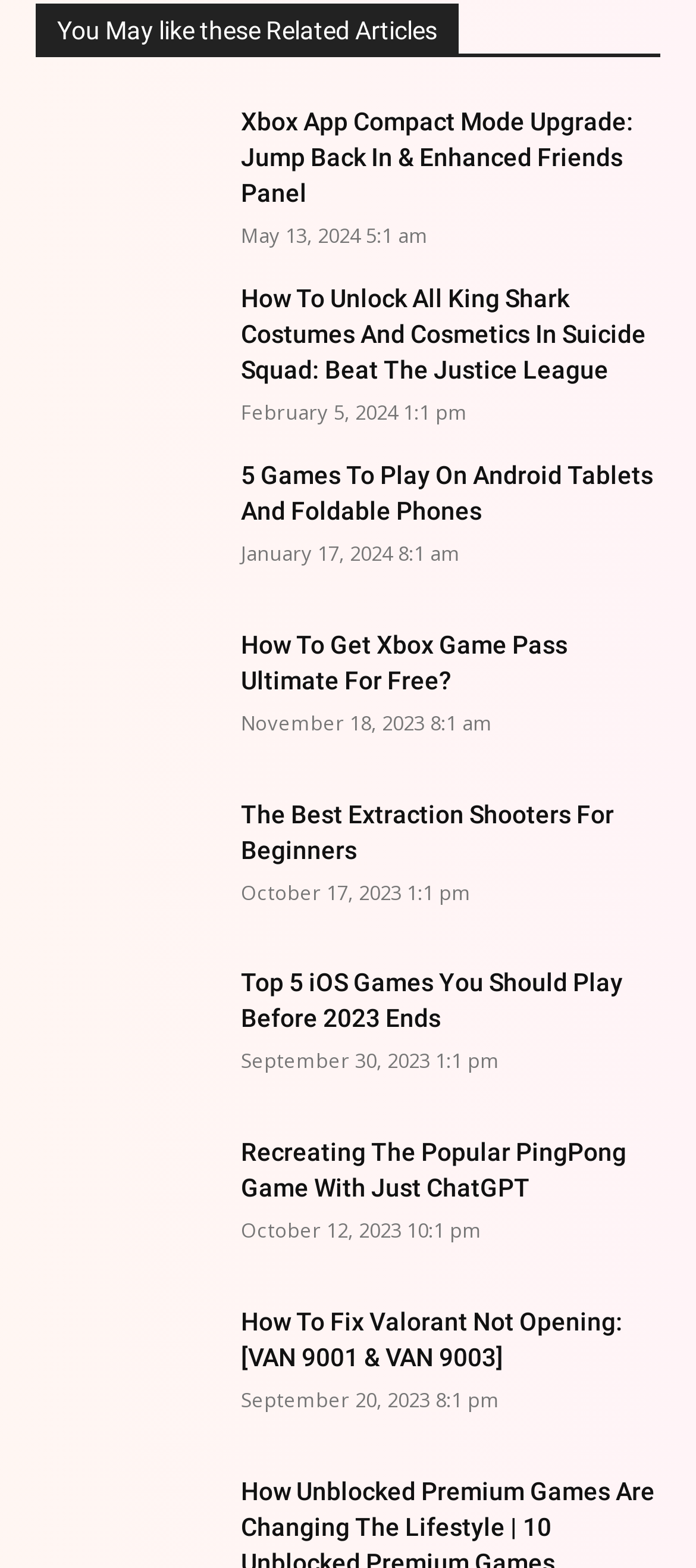Based on the visual content of the image, answer the question thoroughly: What is the oldest article on this page?

I examined the timestamps associated with each article and found that the oldest article was published on September 20, 2023. This information is available in the time elements accompanying each article.